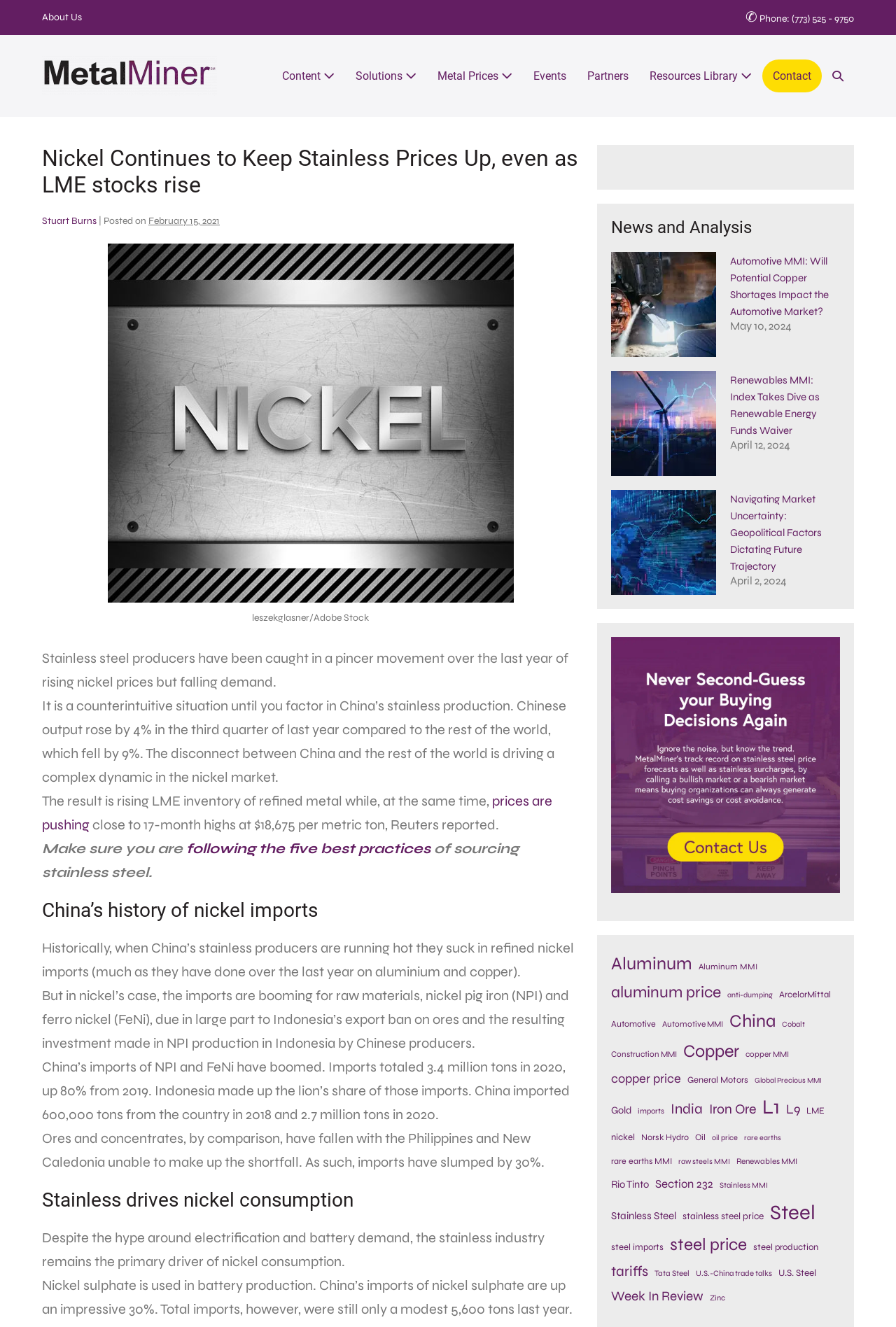Show the bounding box coordinates for the element that needs to be clicked to execute the following instruction: "Check the 'News and Analysis' section". Provide the coordinates in the form of four float numbers between 0 and 1, i.e., [left, top, right, bottom].

[0.682, 0.164, 0.937, 0.179]